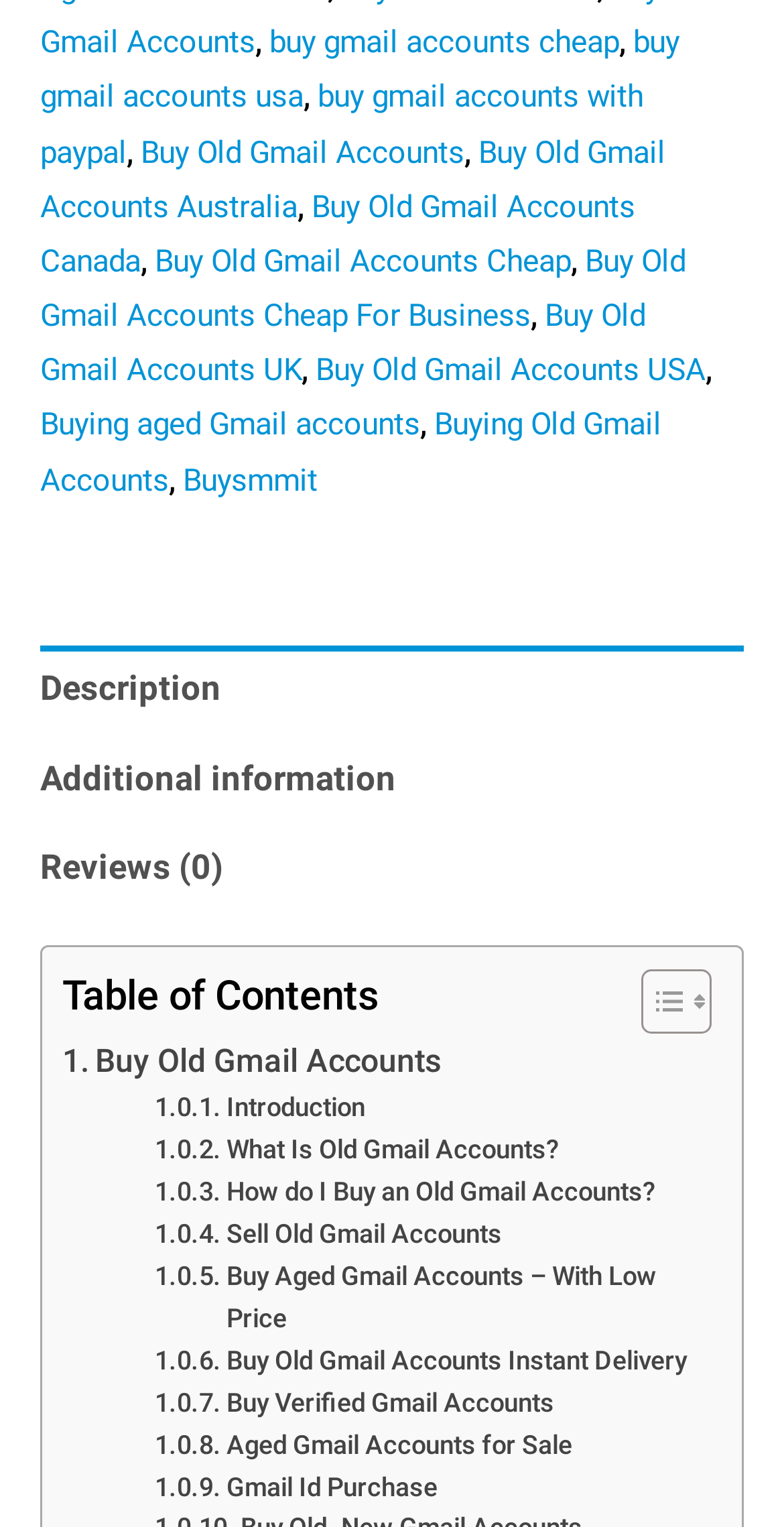Find the bounding box coordinates of the clickable area required to complete the following action: "view Buy Aged Gmail Accounts – With Low Price".

[0.197, 0.823, 0.895, 0.878]